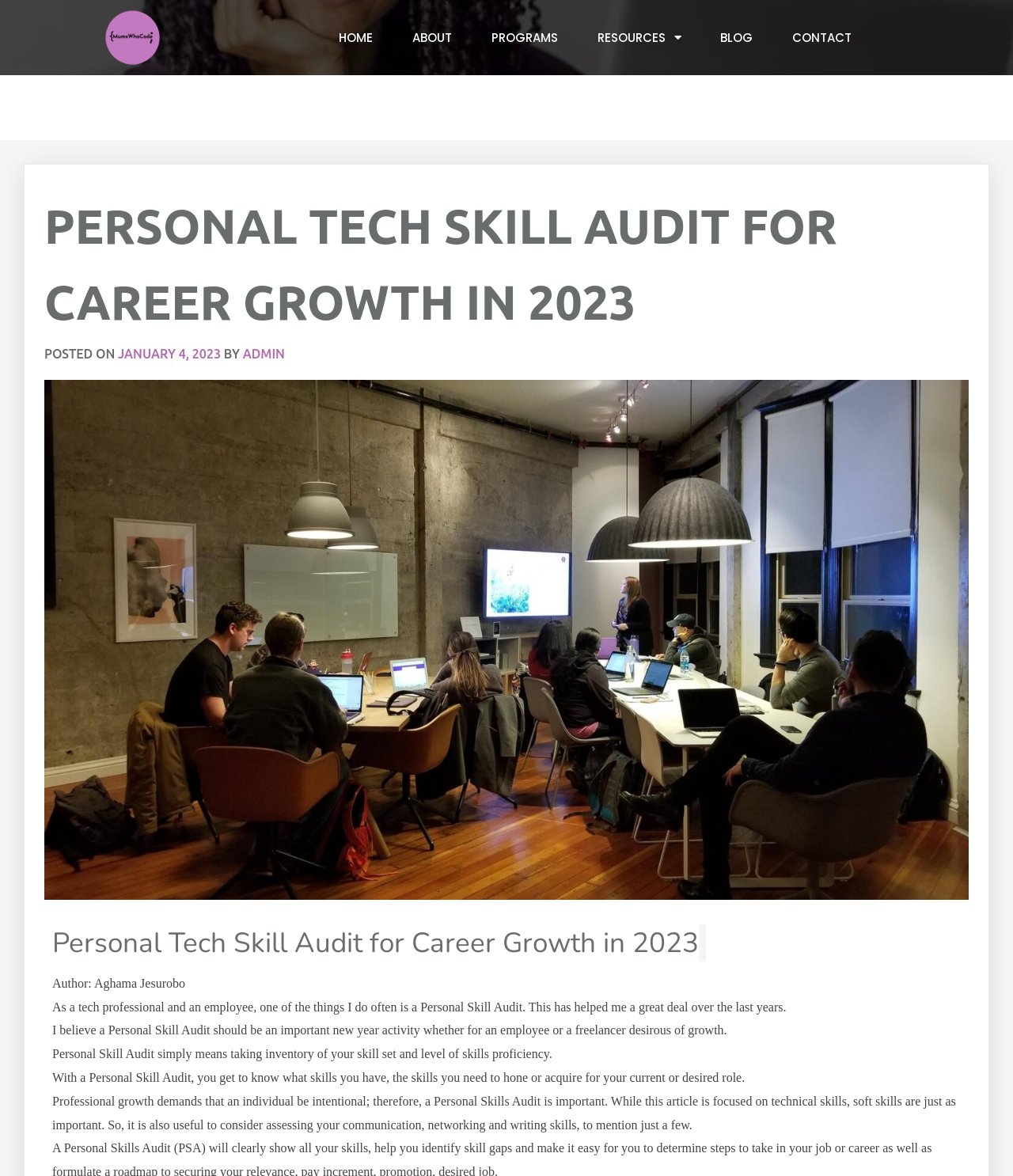What is the purpose of a Personal Skill Audit?
Using the image as a reference, answer with just one word or a short phrase.

To know what skills you have and need to hone or acquire